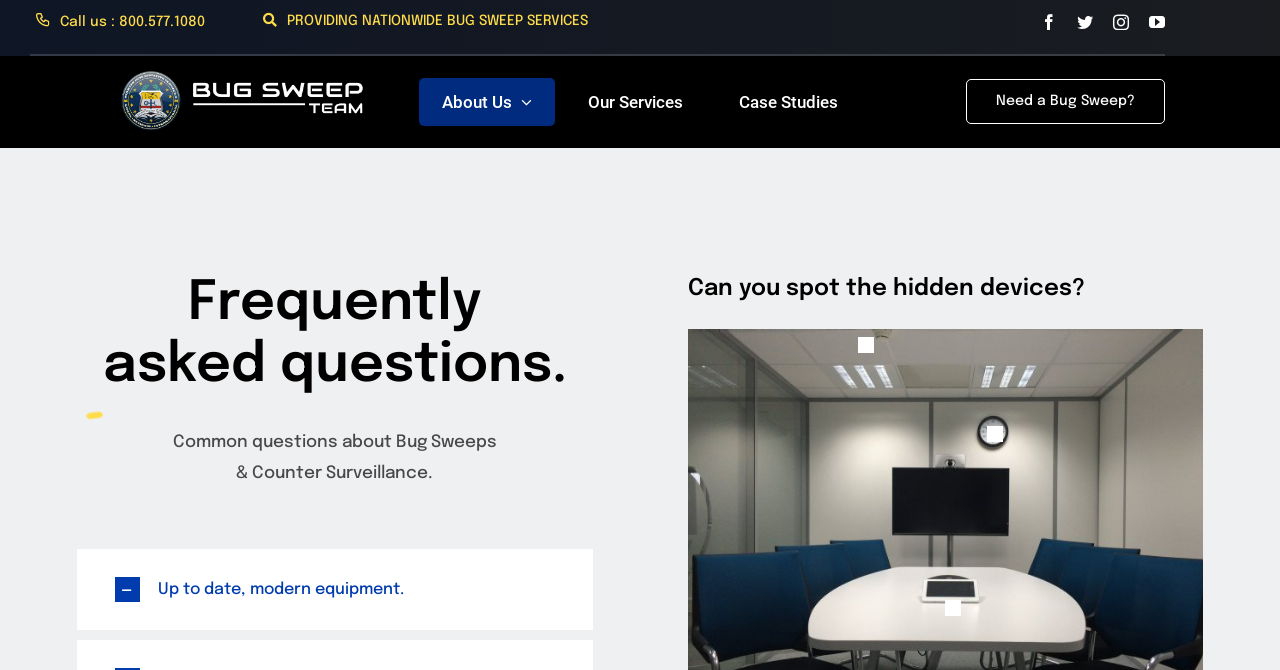What is the main topic of the 'Frequently asked questions' section? Observe the screenshot and provide a one-word or short phrase answer.

Bug Sweeps & Counter Surveillance